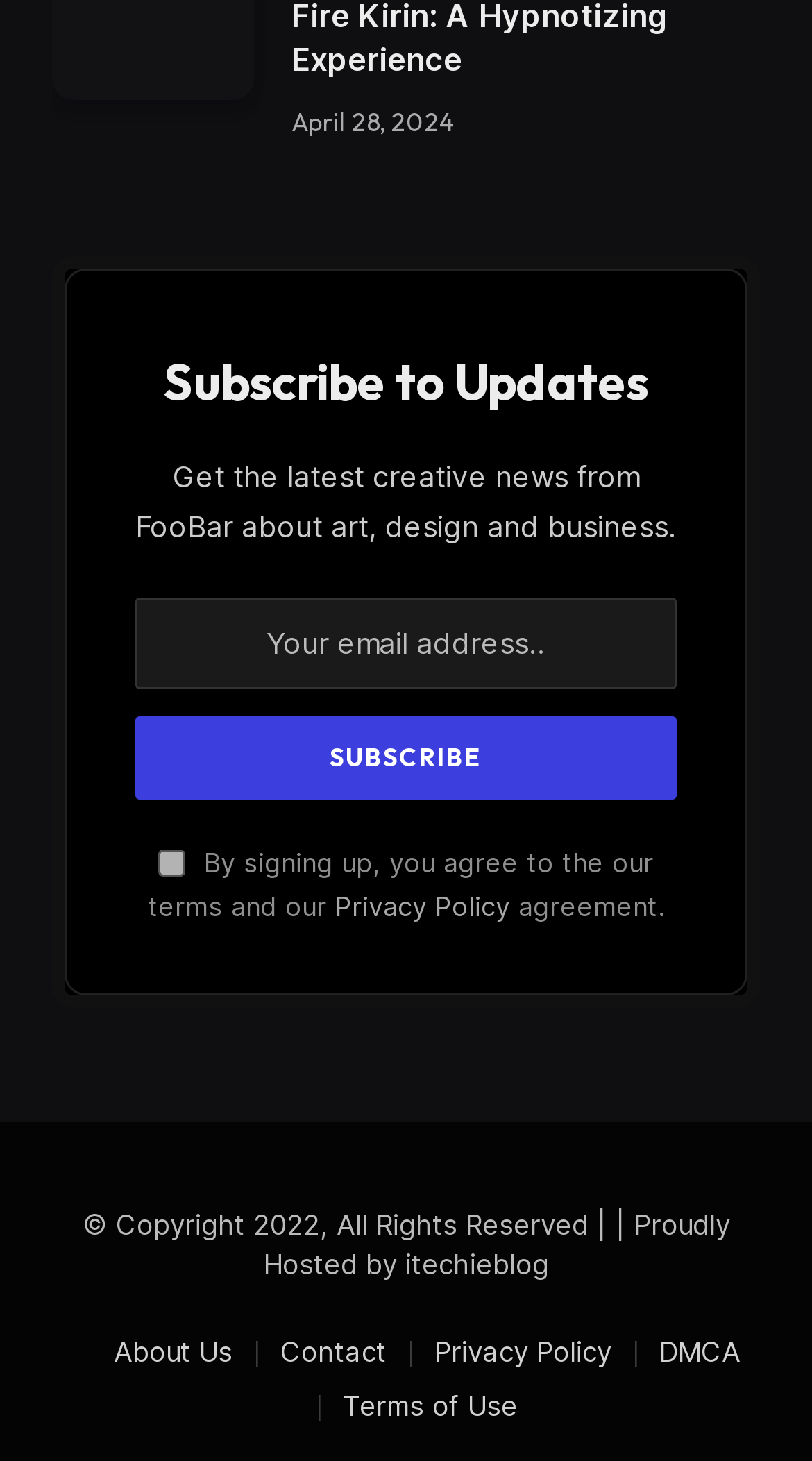Using the element description: "DMCA", determine the bounding box coordinates. The coordinates should be in the format [left, top, right, bottom], with values between 0 and 1.

[0.812, 0.913, 0.912, 0.936]